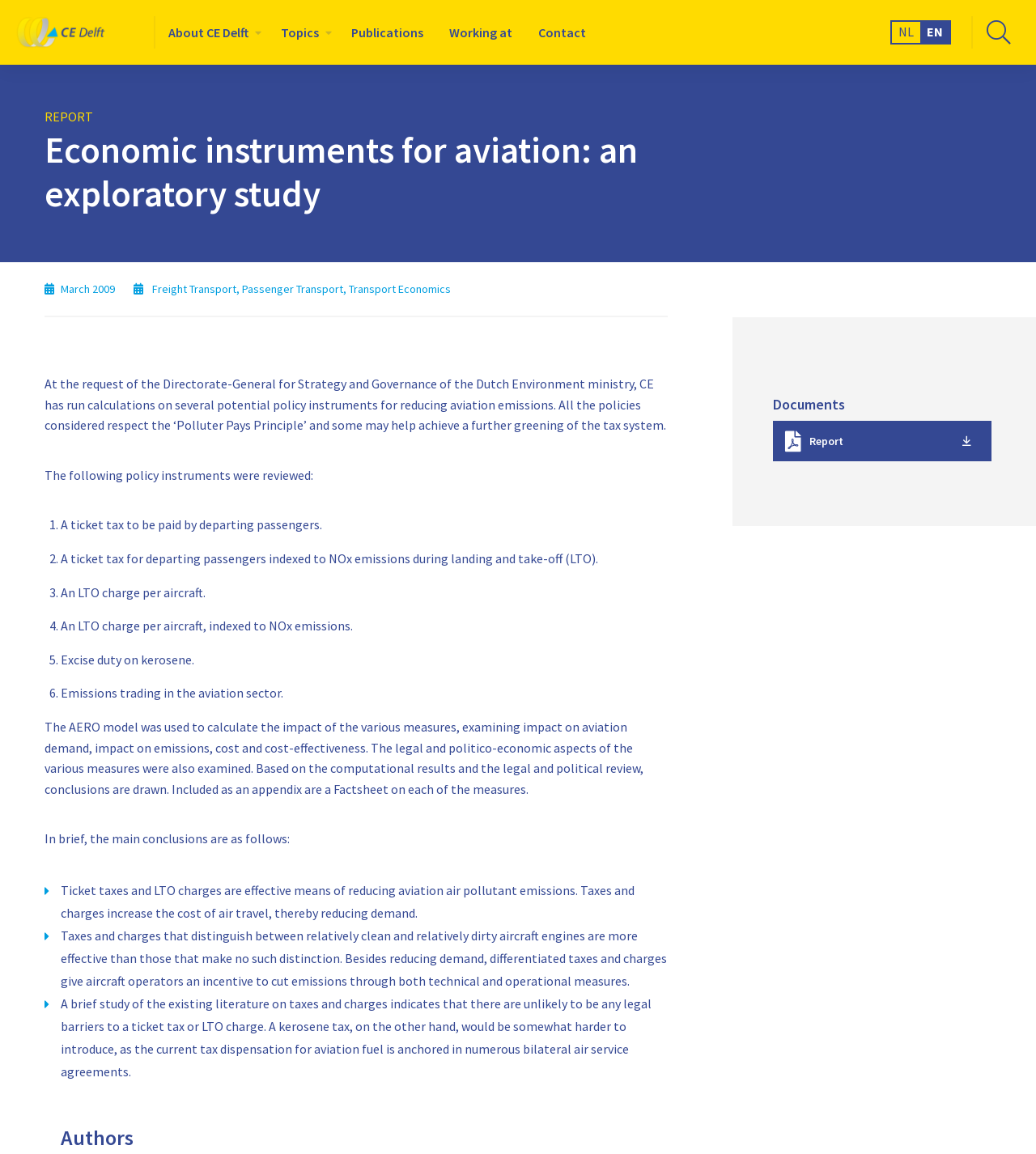Determine the bounding box coordinates of the element that should be clicked to execute the following command: "Switch to Dutch language".

[0.861, 0.019, 0.888, 0.037]